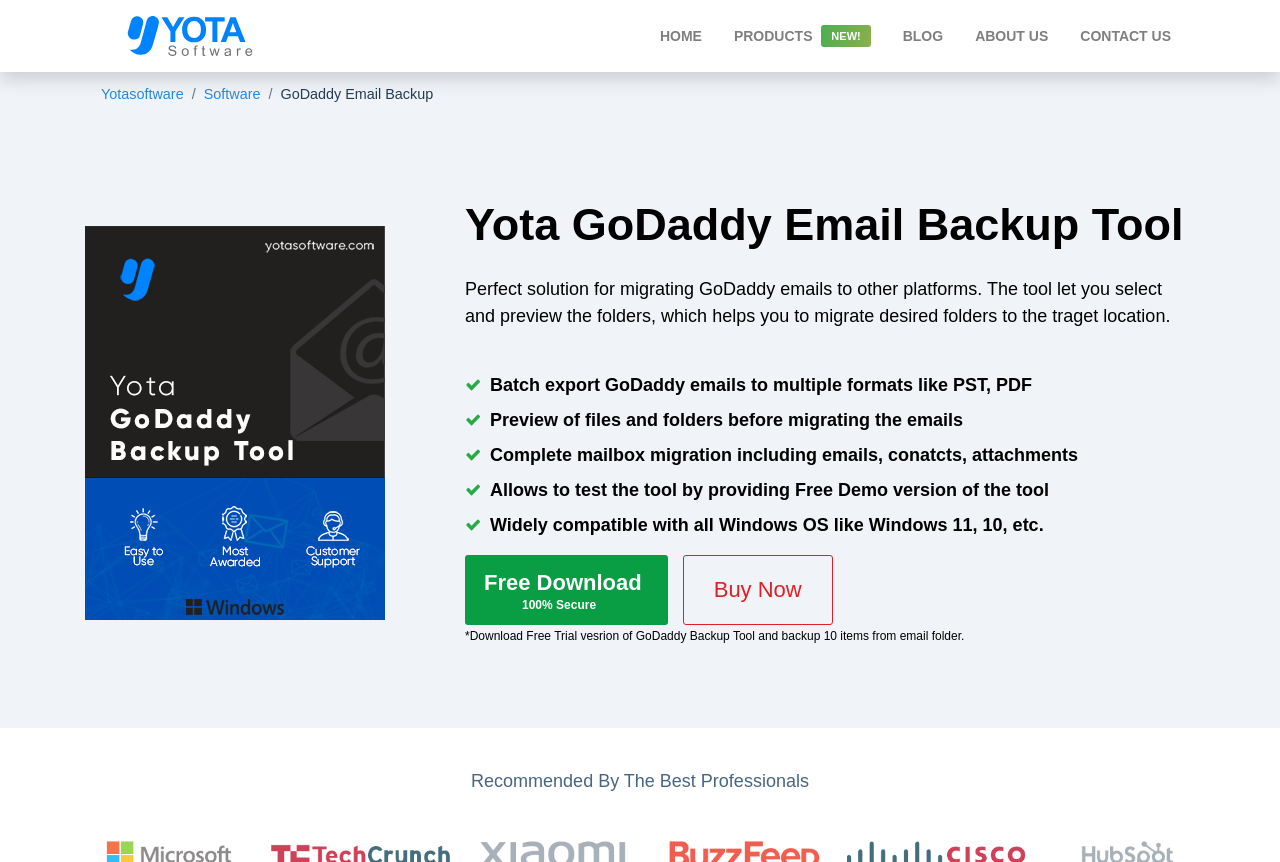Please specify the bounding box coordinates for the clickable region that will help you carry out the instruction: "Get in touch with Asap Land".

None